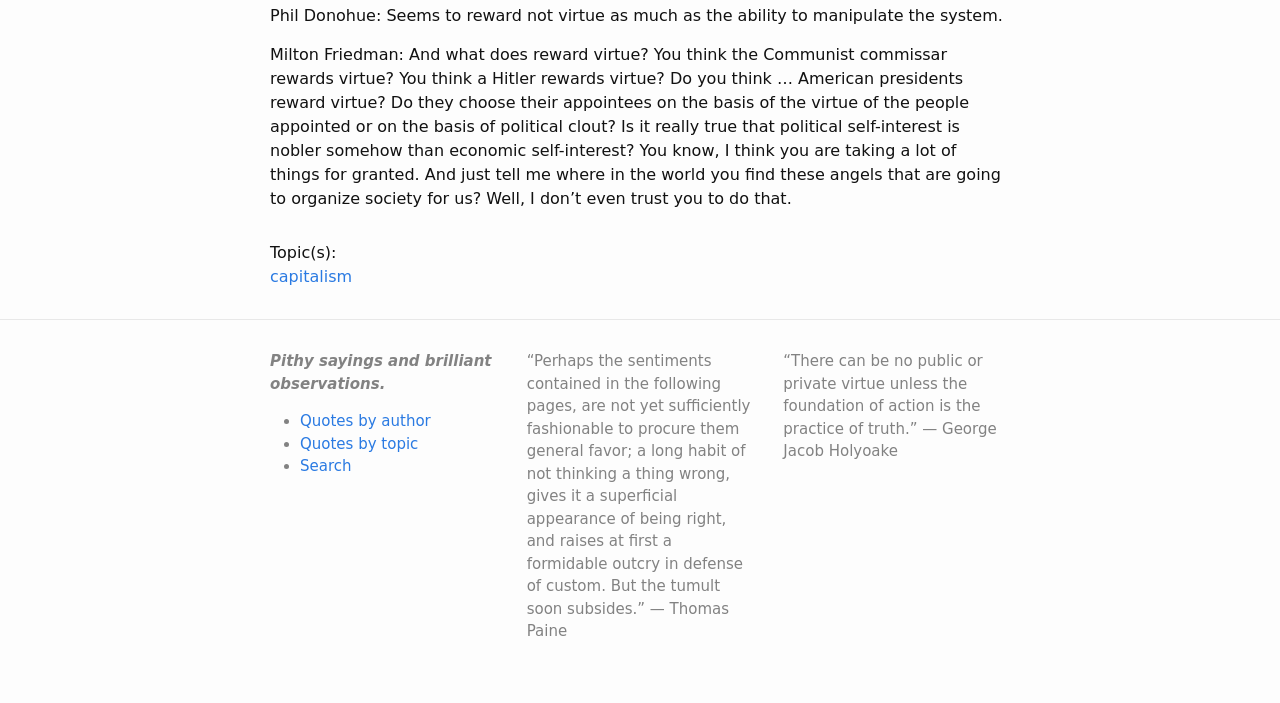Extract the bounding box coordinates for the described element: "Book Appointment". The coordinates should be represented as four float numbers between 0 and 1: [left, top, right, bottom].

None